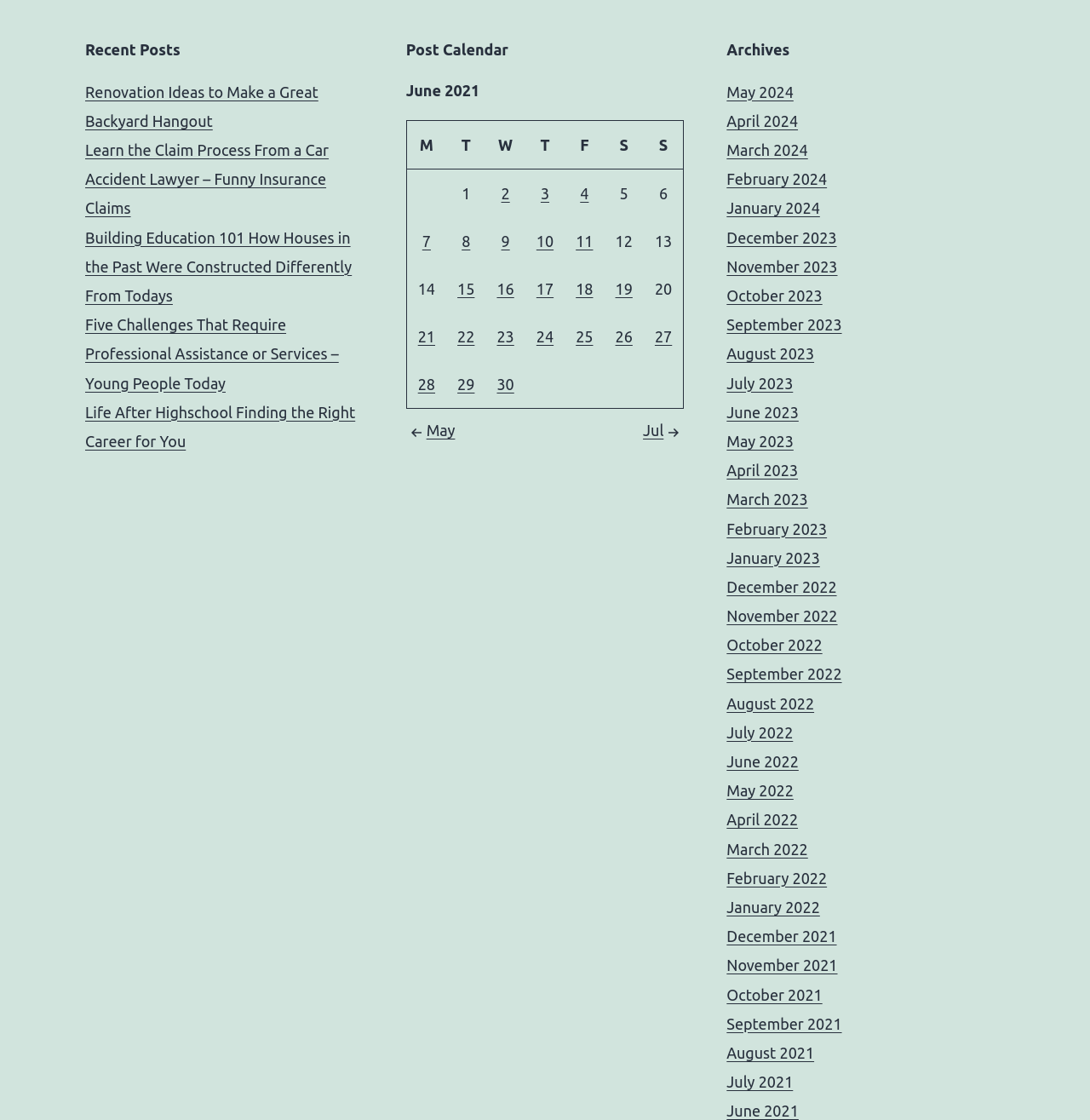Determine the bounding box coordinates of the UI element that matches the following description: "May". The coordinates should be four float numbers between 0 and 1 in the format [left, top, right, bottom].

[0.372, 0.377, 0.418, 0.392]